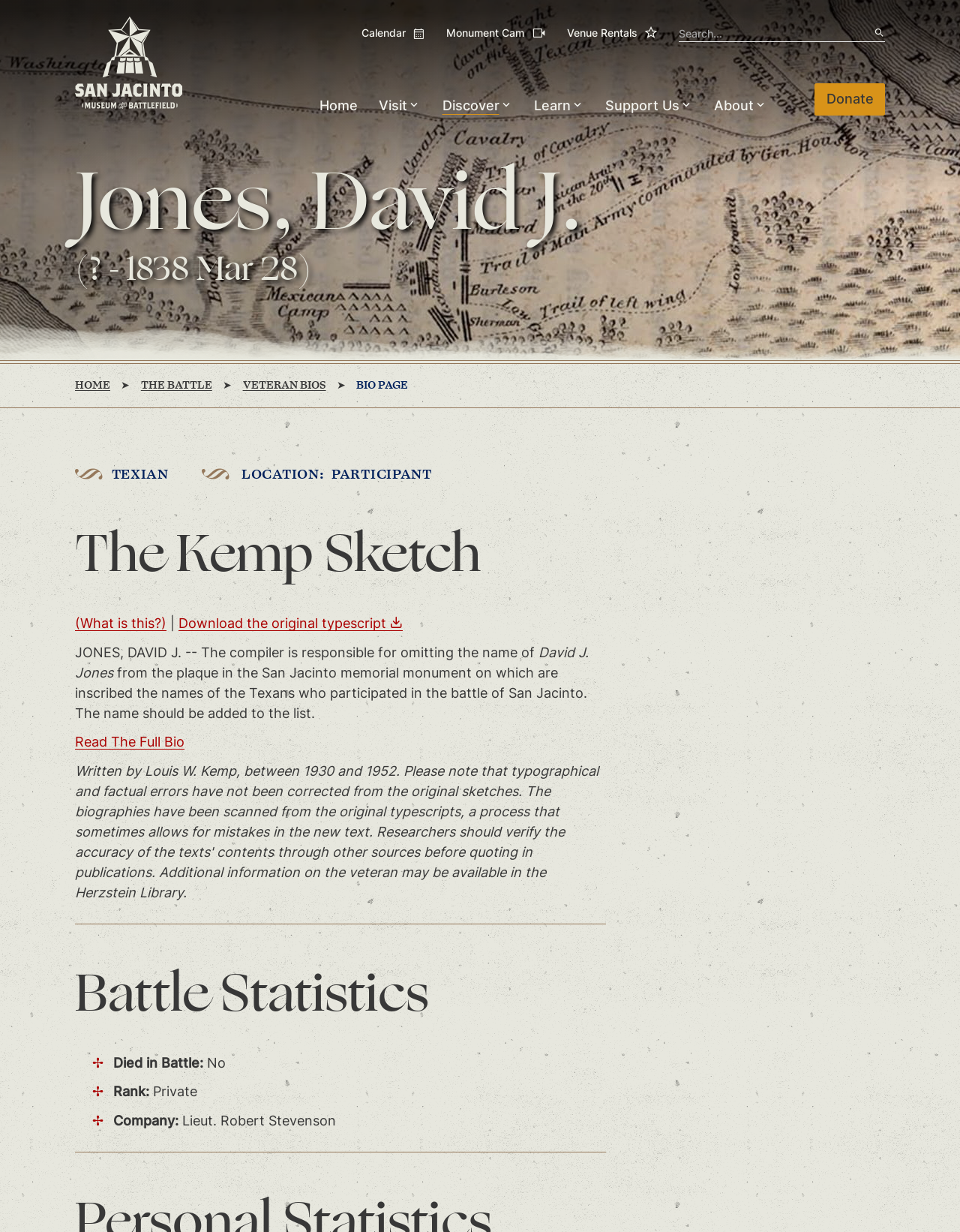Please provide a detailed answer to the question below based on the screenshot: 
What is the name of the veteran on this bio page?

I found the answer by looking at the heading element with the text 'Jones, David J. (? - 1838 Mar 28)' which is located at the top of the page, indicating that this is the bio page of David J. Jones.